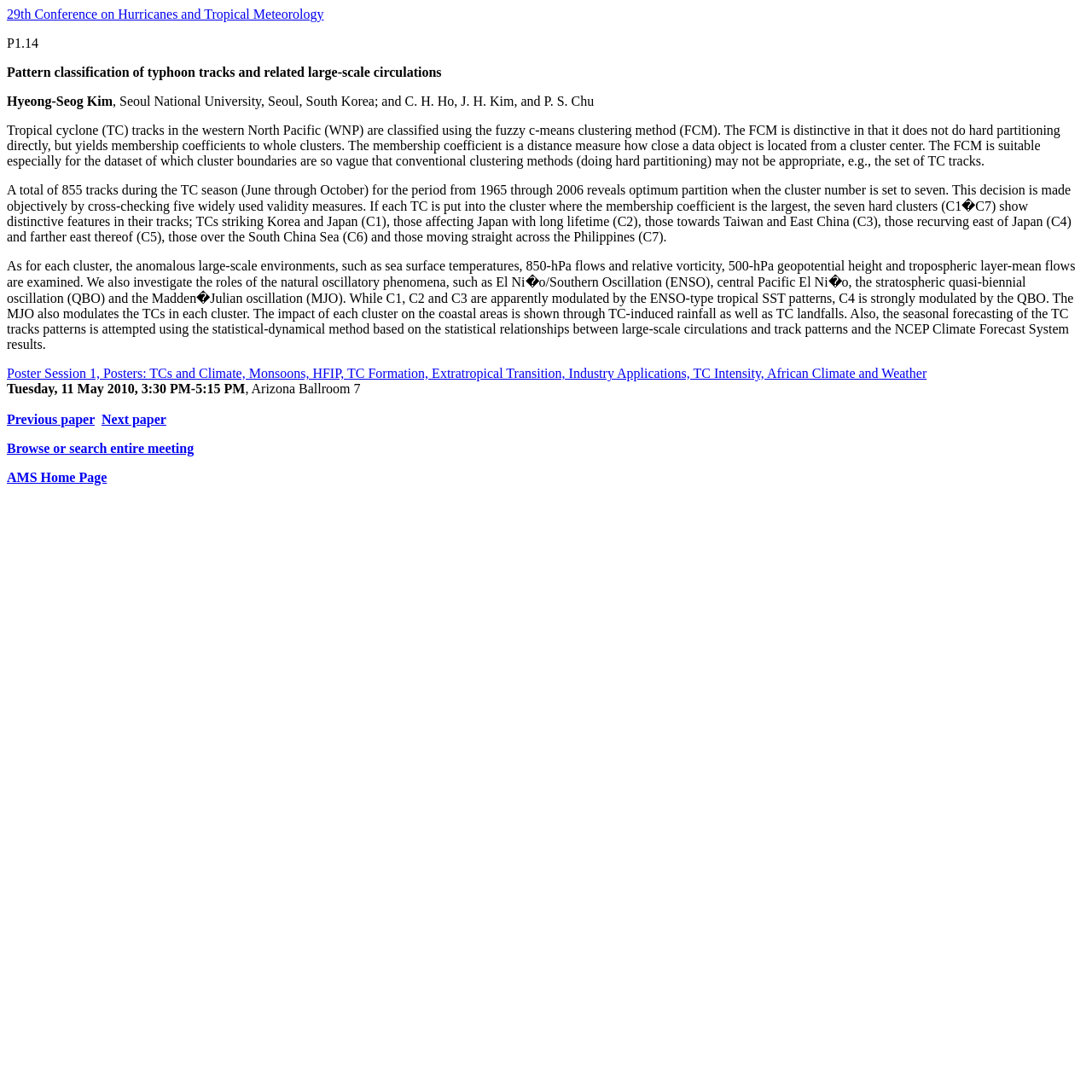What is the date of the poster session?
Please provide a comprehensive answer based on the information in the image.

I found the date of the poster session by looking at the StaticText element with the text 'Tuesday, 11 May 2010, 3:30 PM-5:15 PM' which is located near the bottom of the webpage.